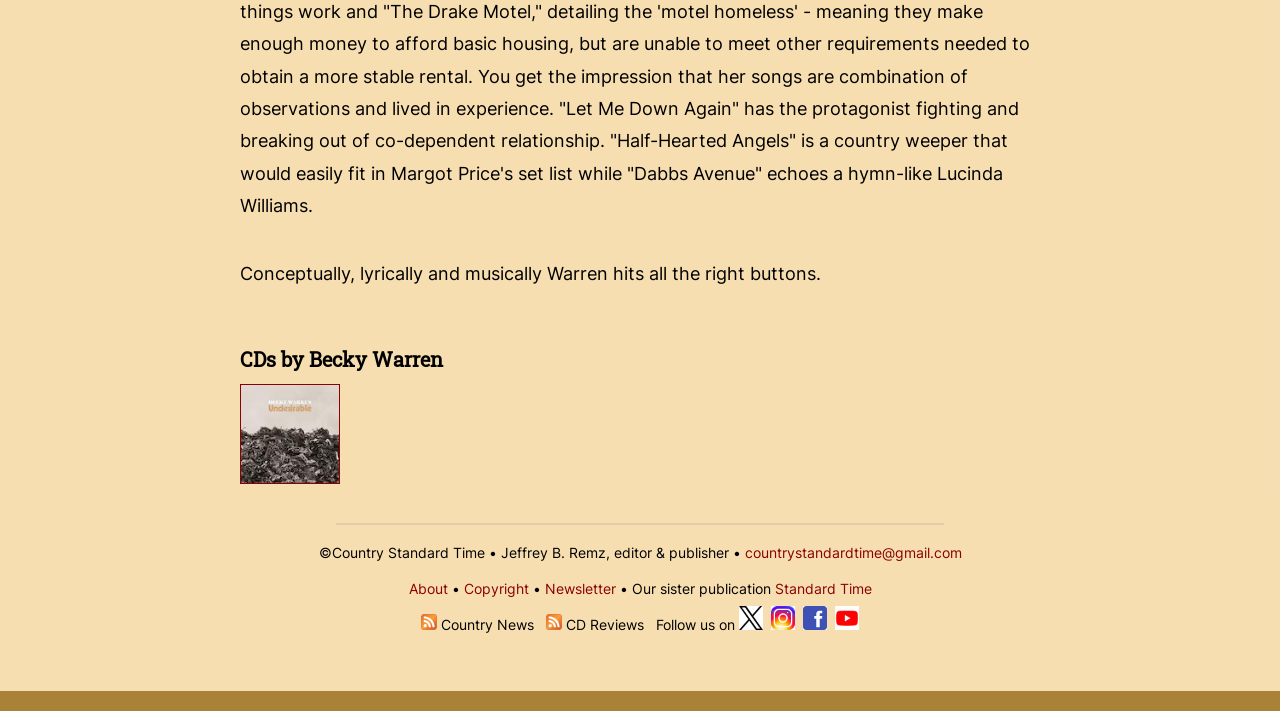Give a one-word or short phrase answer to the question: 
What is the name of the album mentioned on this webpage?

Undesirable